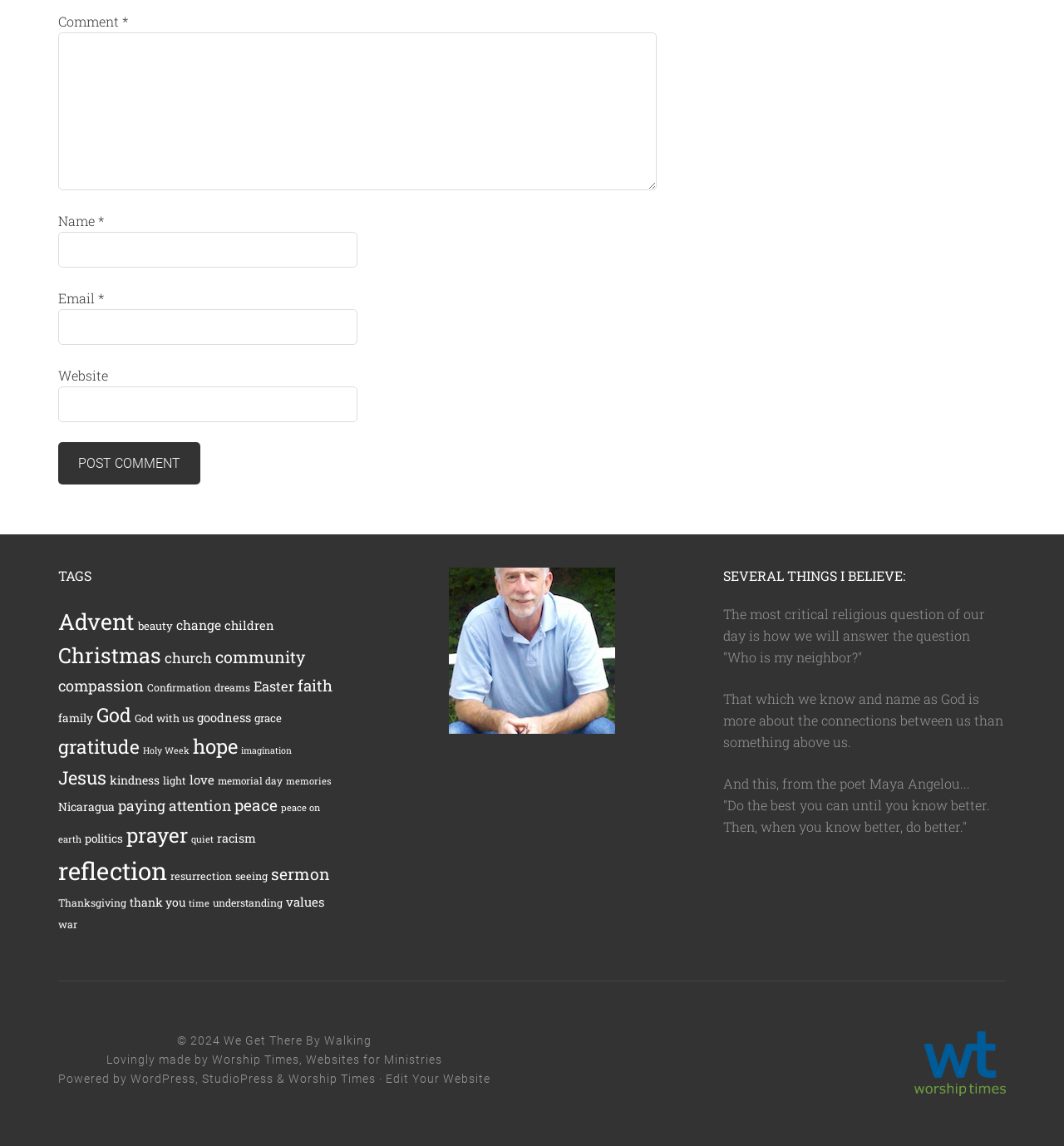Refer to the image and answer the question with as much detail as possible: What is the quote by Maya Angelou?

The quote by Maya Angelou is mentioned in the webpage, which says 'Do the best you can until you know better. Then, when you know better, do better.' This quote is presented as a inspirational message.